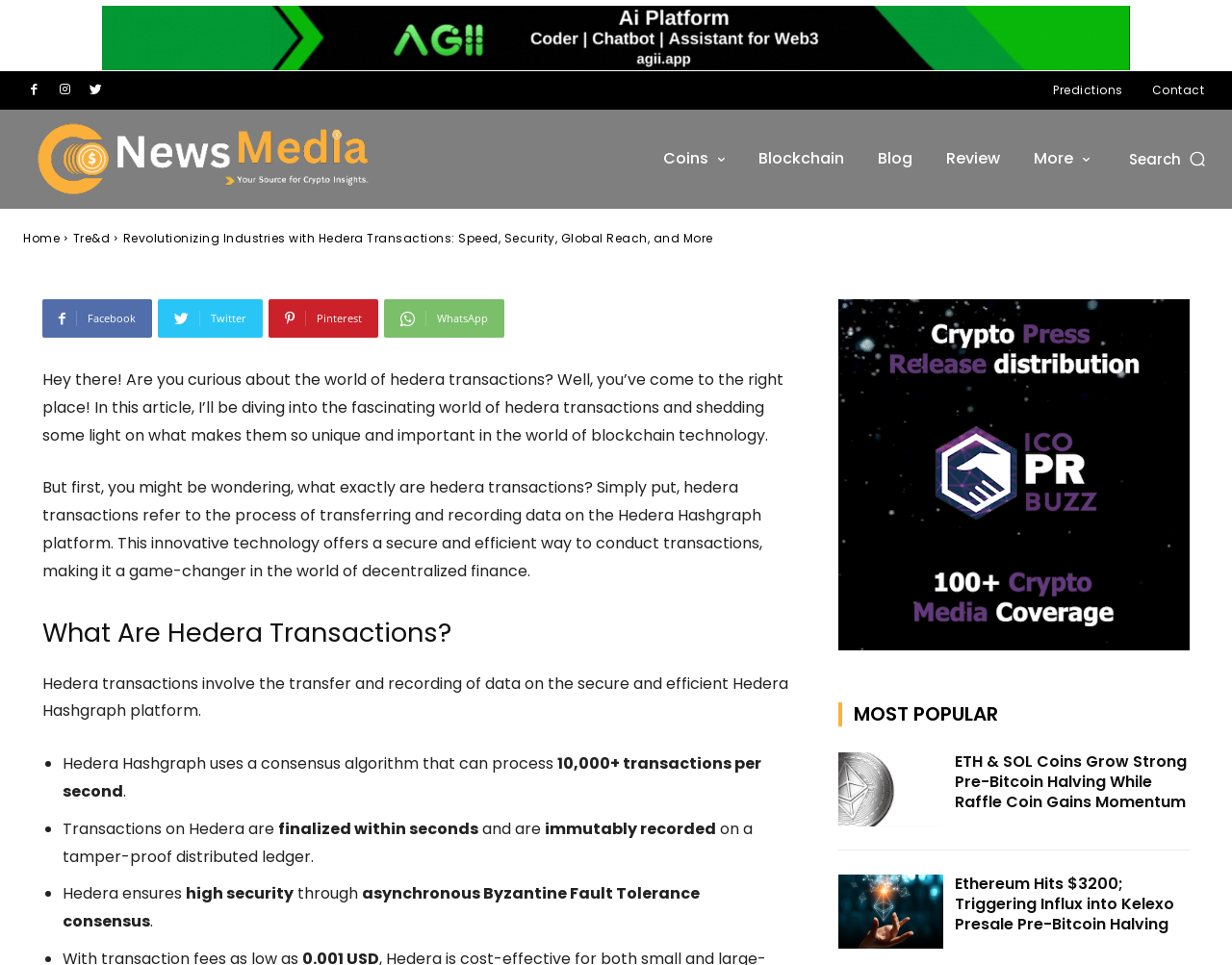Please provide a brief answer to the following inquiry using a single word or phrase:
What is the purpose of the Hedera Hashgraph platform?

To conduct transactions